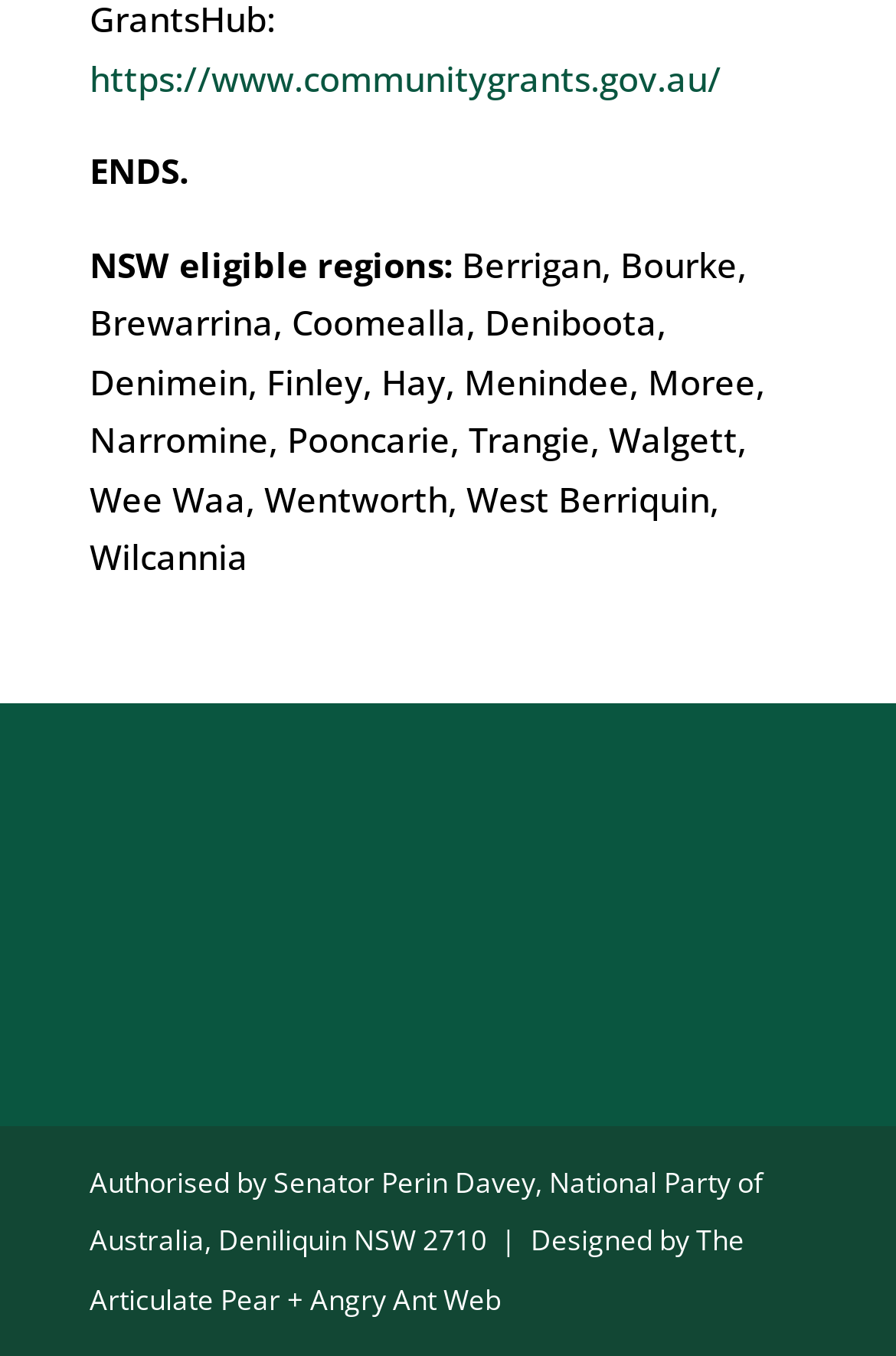Based on the element description The Articulate Pear, identify the bounding box of the UI element in the given webpage screenshot. The coordinates should be in the format (top-left x, top-left y, bottom-right x, bottom-right y) and must be between 0 and 1.

[0.1, 0.9, 0.831, 0.972]